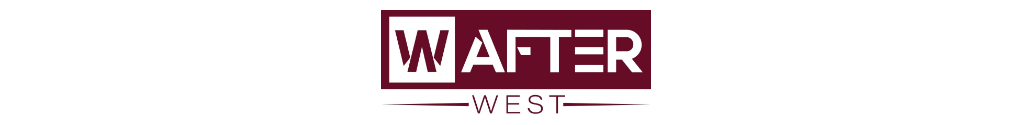Reply to the question below using a single word or brief phrase:
Is the word 'WATER' in capital letters?

Yes